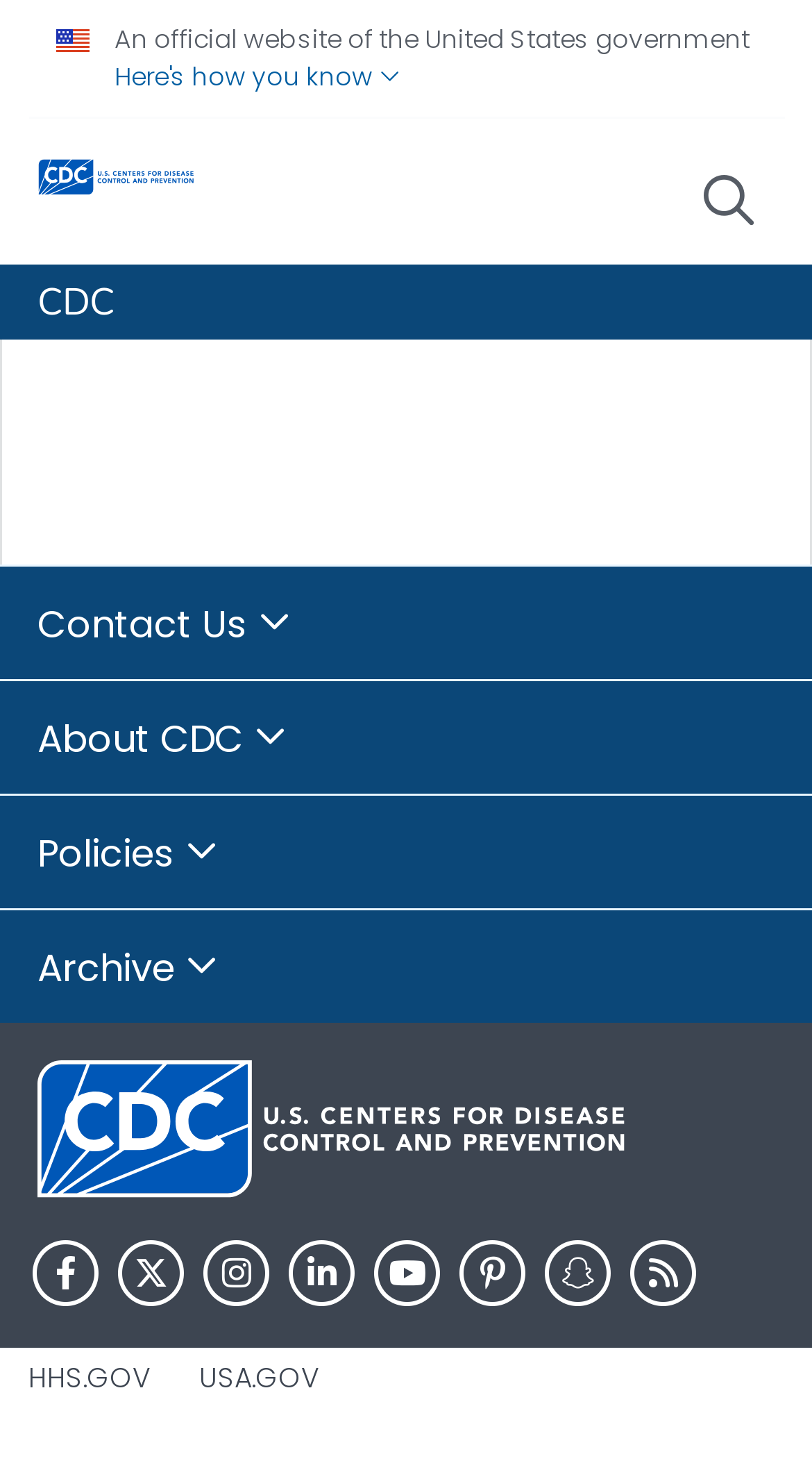What is the name of the organization?
Answer the question with just one word or phrase using the image.

CDC